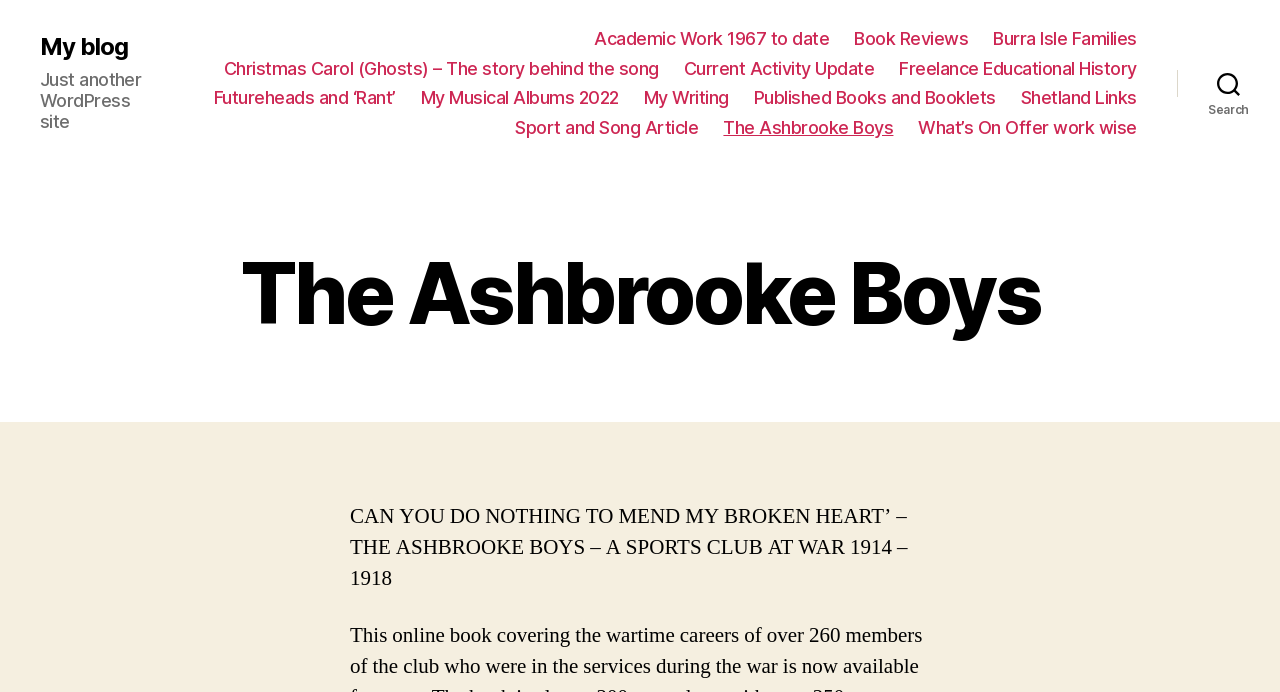Extract the bounding box coordinates for the HTML element that matches this description: "Contact". The coordinates should be four float numbers between 0 and 1, i.e., [left, top, right, bottom].

None